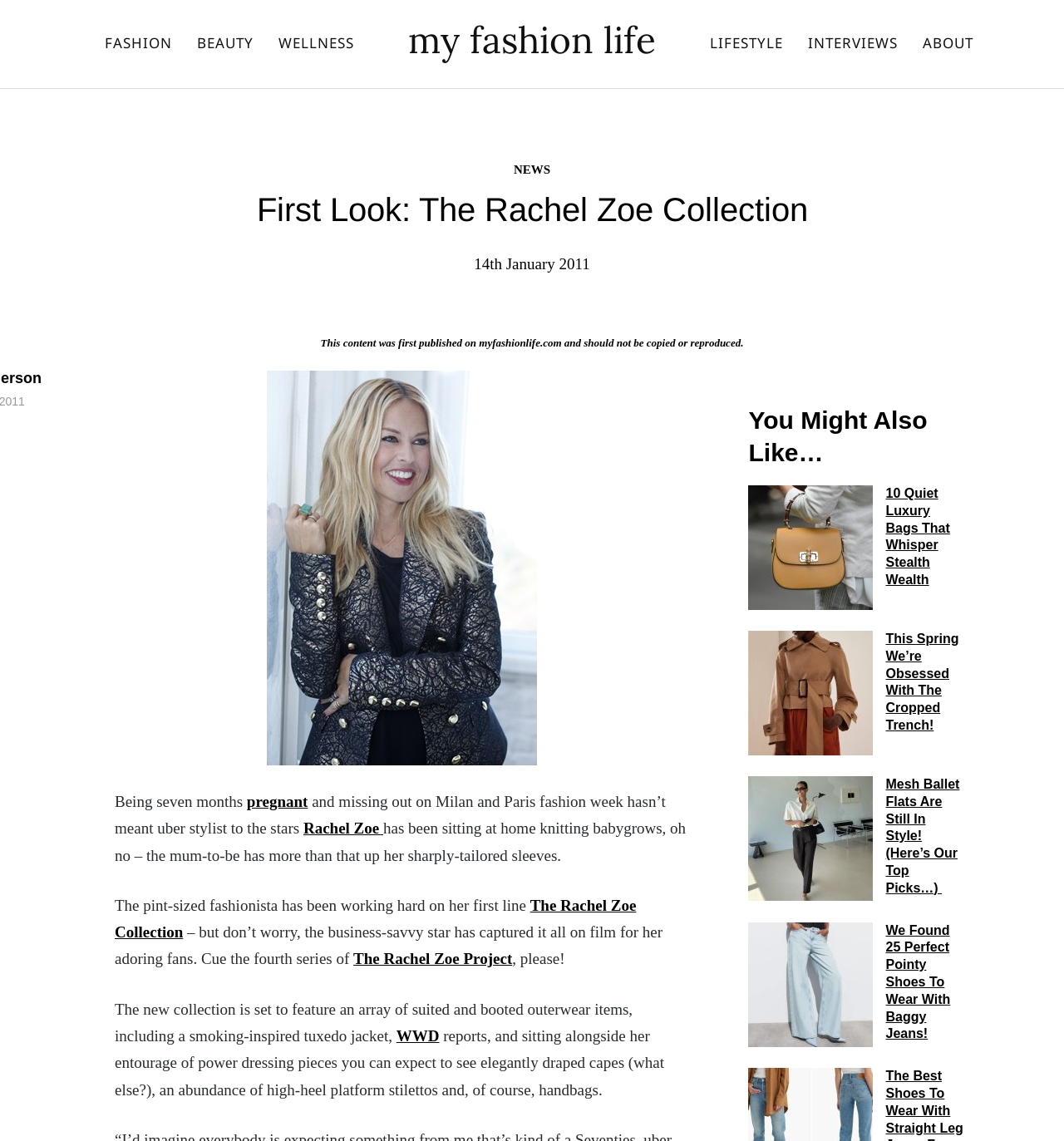Describe all the significant parts and information present on the webpage.

This webpage is about fashion, specifically featuring an article about Rachel Zoe's fashion collection. At the top, there are five links: "FASHION", "BEAUTY", "WELLNESS", "LIFESTYLE", and "INTERVIEWS", which are evenly spaced and aligned horizontally. Below these links, there is a heading "my fashion life" with a link to the same title. 

On the left side, there is a header section with a link to "NEWS" and a heading "First Look: The Rachel Zoe Collection" with a time stamp "14th January 2011". Below this, there is a paragraph of text describing Rachel Zoe's fashion collection, with links to her name and the collection's name. The text also mentions that she has been working on her first line and that it will be featured in a TV series.

On the right side, there is an image, which is not described. Below the image, there are three sections with headings "You Might Also Like…" and each section features an image, a heading, and a link to an article about fashion, specifically about luxury bags, cropped trench coats, and mesh ballet flats.

Overall, the webpage has a clean layout with a focus on fashion news and articles, with multiple links and images throughout the page.